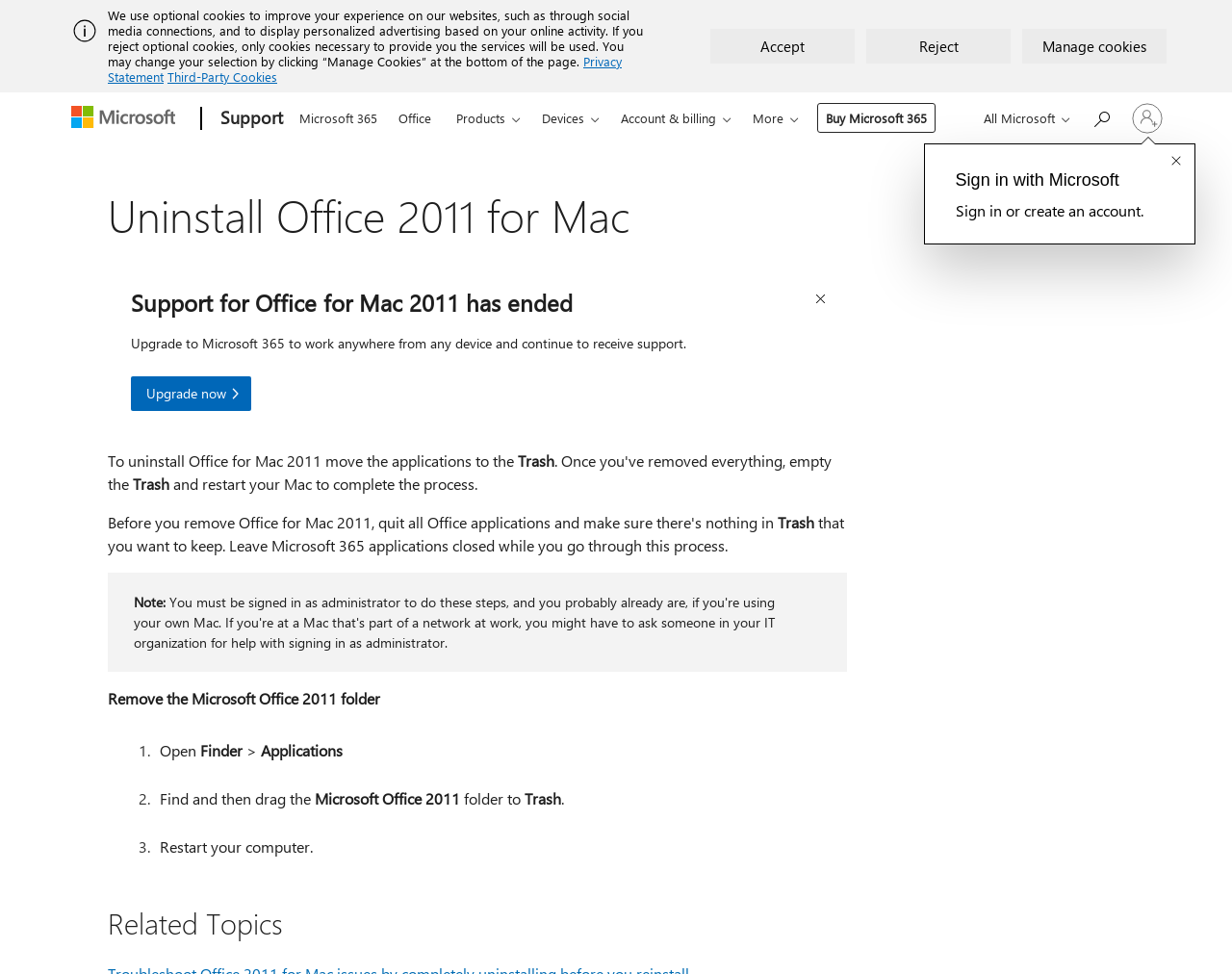Determine the bounding box coordinates of the clickable region to carry out the instruction: "Click the 'Close Ad' button".

[0.655, 0.299, 0.677, 0.319]